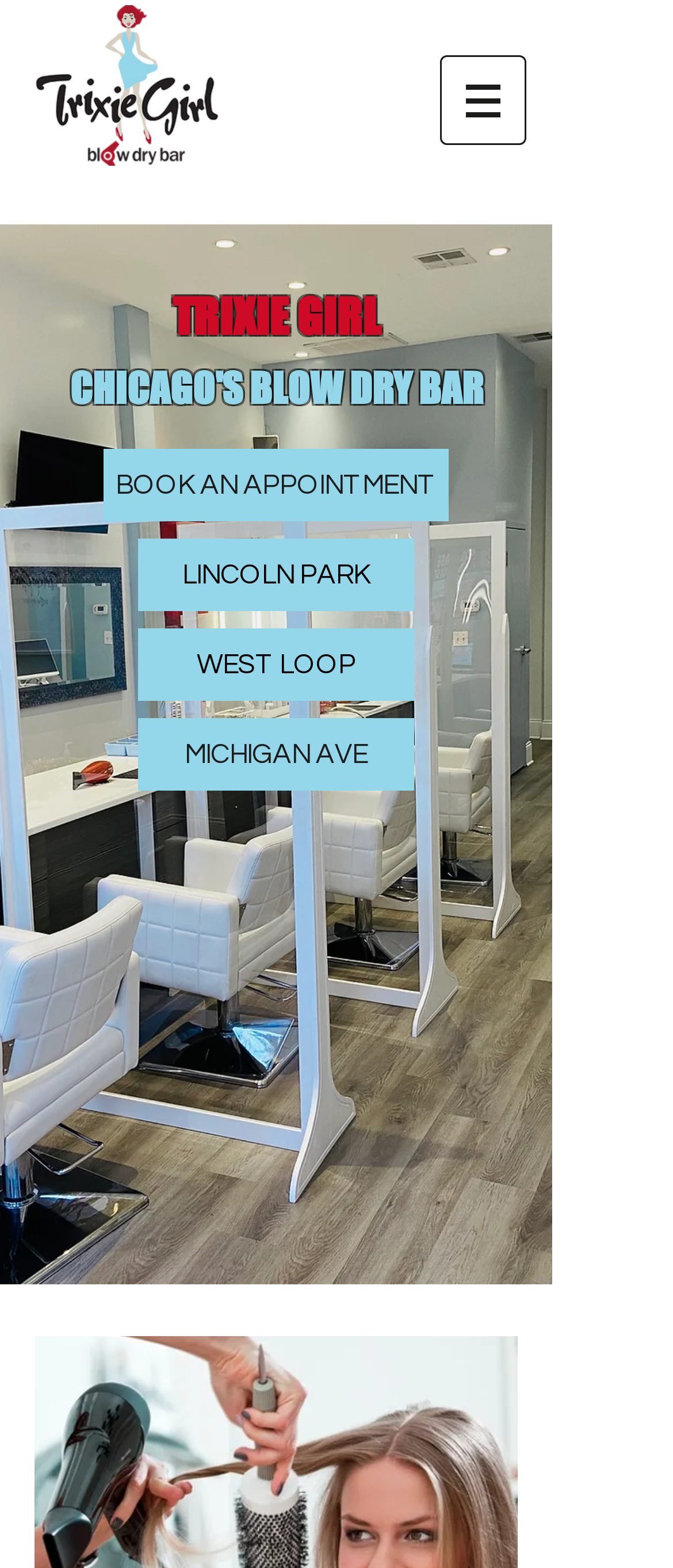Locate the primary headline on the webpage and provide its text.

We use the best blow-dryers, the finest brushes & tools, and the right cocktail of hair products- all matched to your individual needs. Believe in the beauty of a flawless blowout, tailored just for you. Blowouts are what we do. No slicing, no clipping, no painting. Believe in the beauty of simplicity.
 
Trixie Girl believes in the beauty of Chicago, and we’re proud to call it home! Trixie Girl has one philosophy: believe in beauty. We believe in the beauty of gorgeous, healthy hair. We believe in the beauty of the perfect blowout.